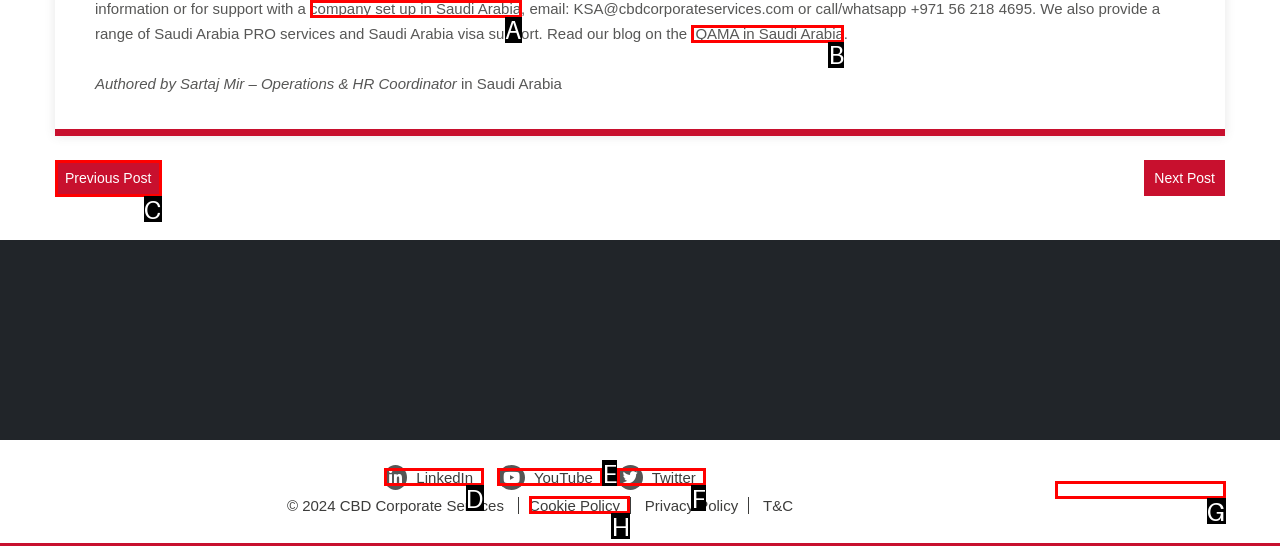Determine which HTML element to click on in order to complete the action: View the previous post.
Reply with the letter of the selected option.

C